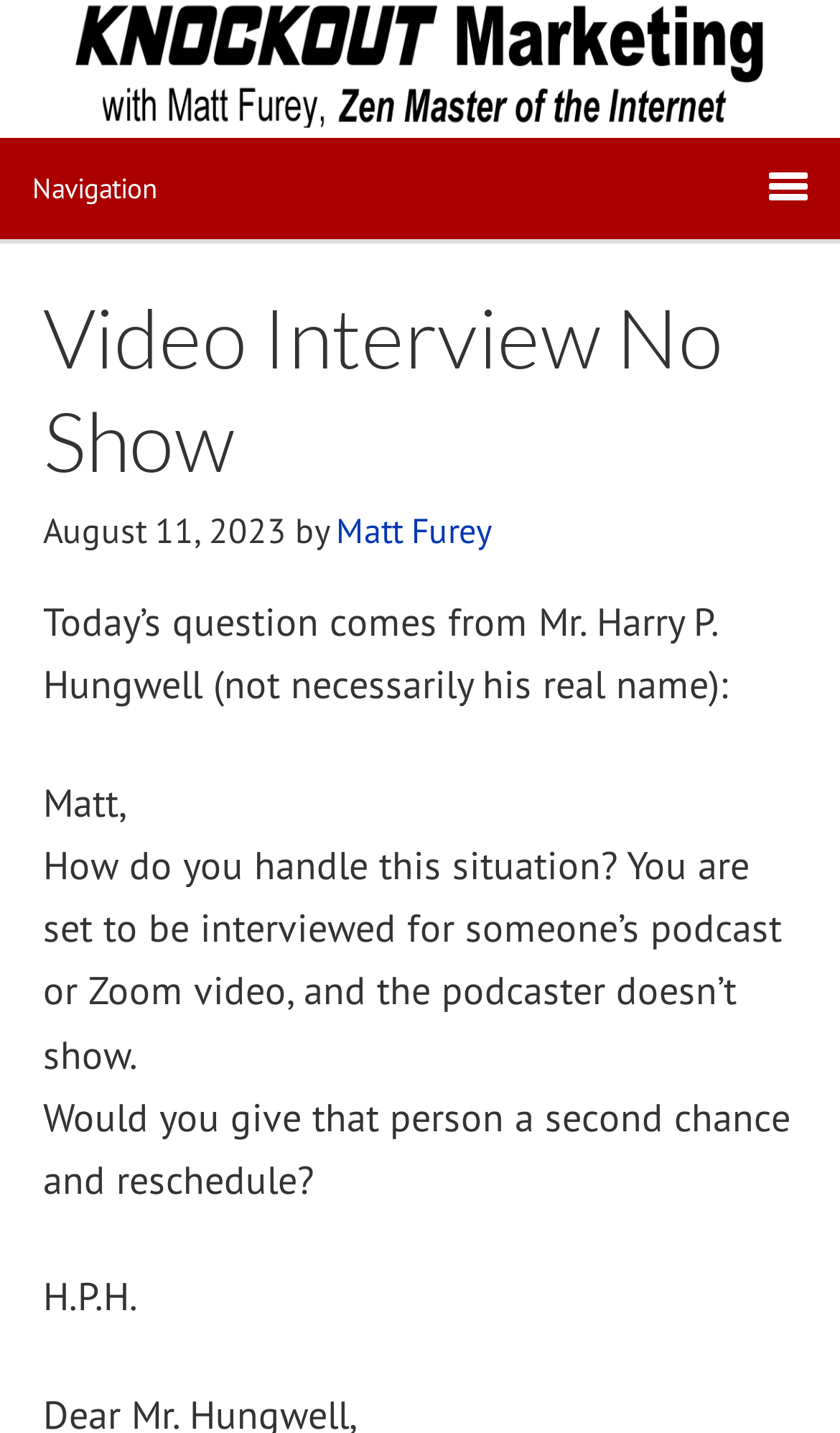What is the date of the article?
Using the image provided, answer with just one word or phrase.

August 11, 2023